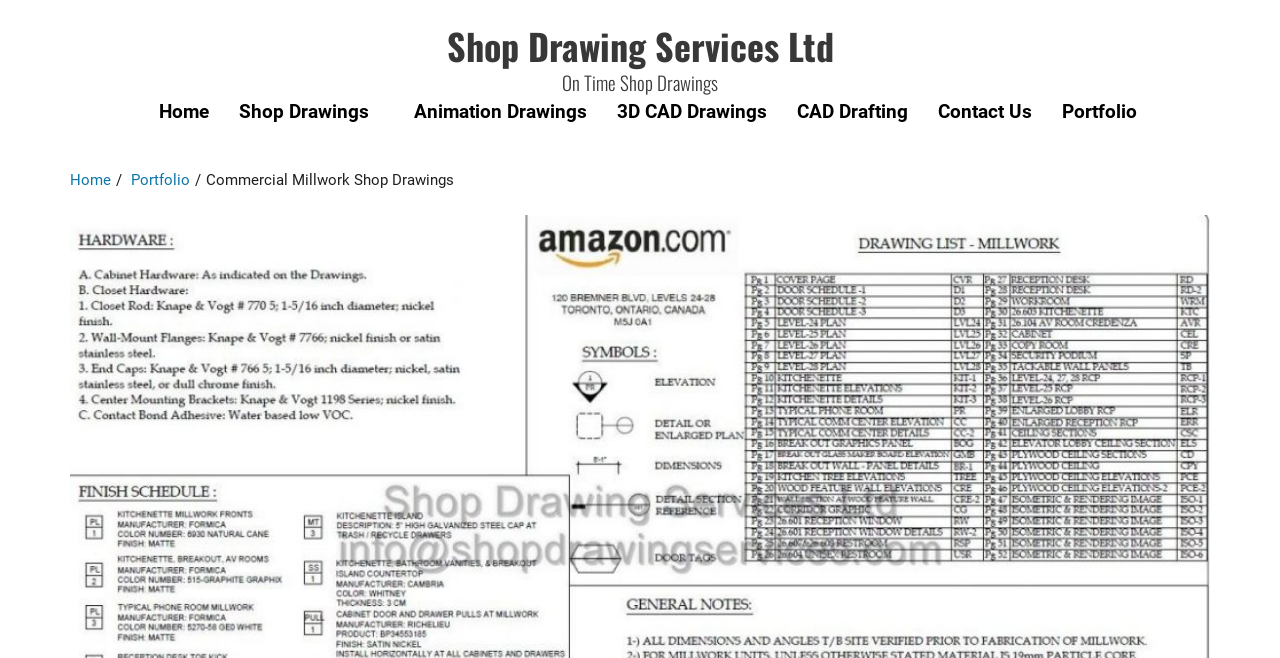Identify the bounding box coordinates of the specific part of the webpage to click to complete this instruction: "go to animation drawings".

[0.311, 0.129, 0.47, 0.213]